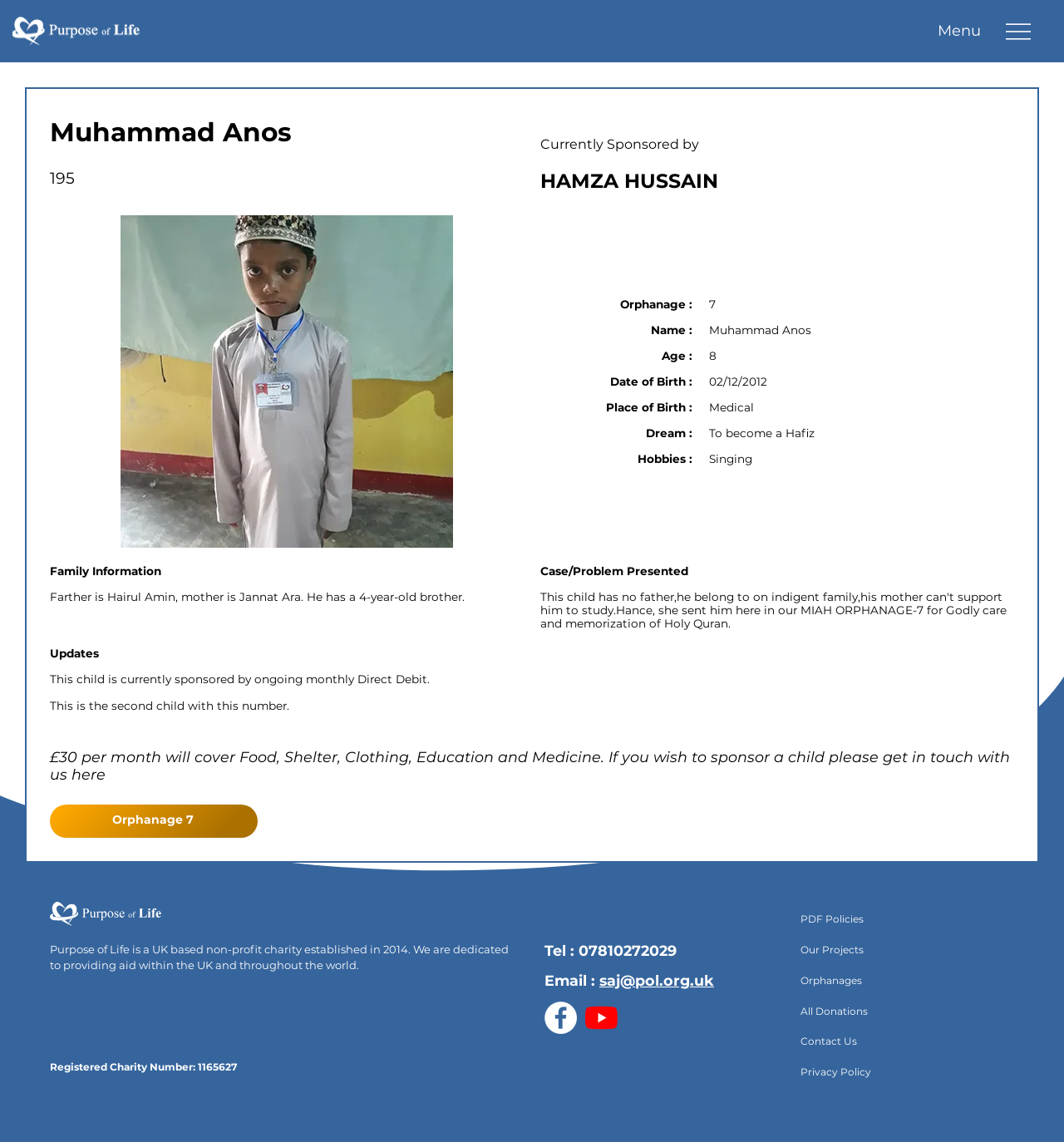What is the registered charity number?
Answer the question with a single word or phrase, referring to the image.

1165627